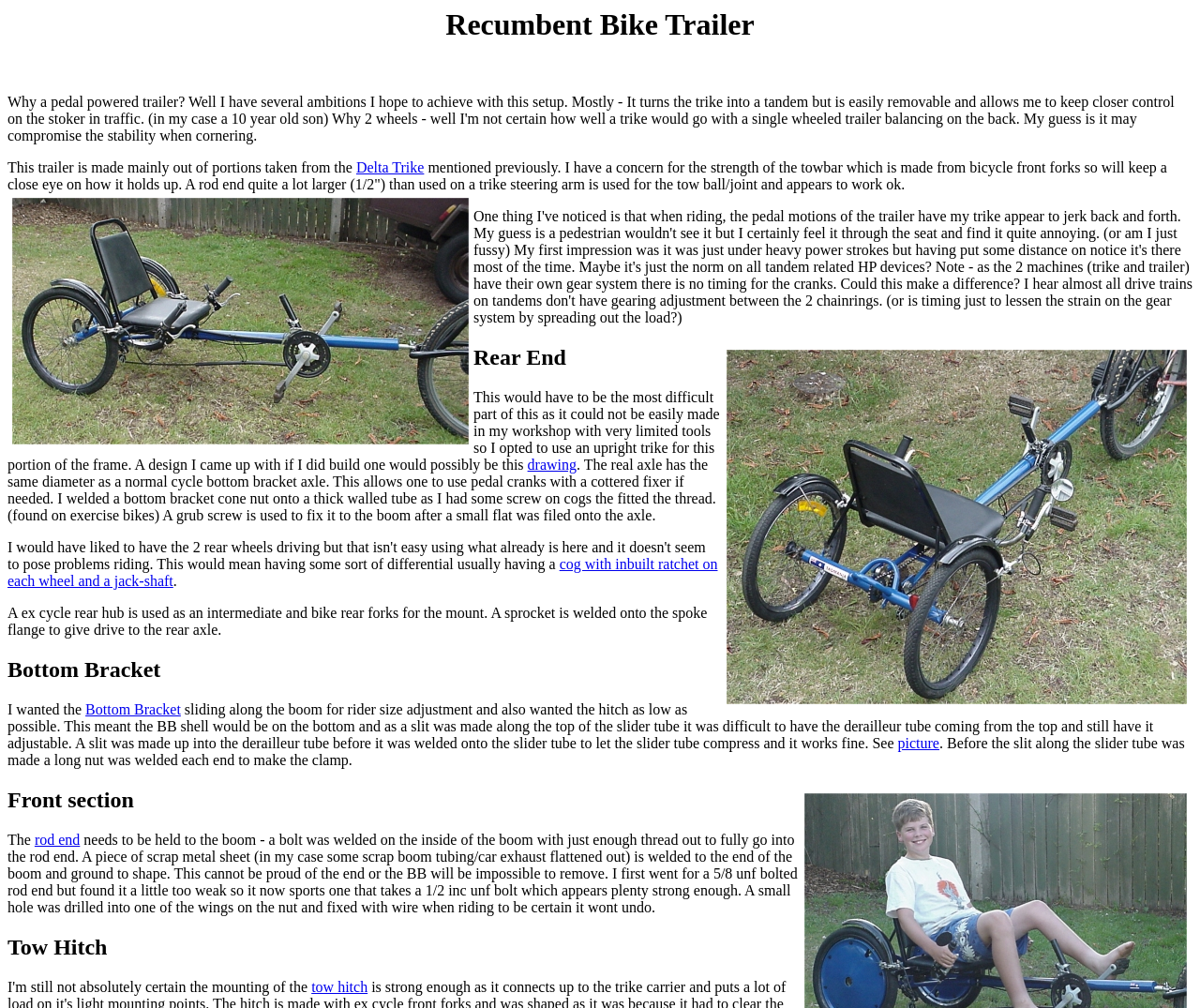What is the purpose of the slit in the slider tube?
Examine the webpage screenshot and provide an in-depth answer to the question.

According to the text, 'A slit was made up into the derailleur tube before it was welded onto the slider tube to let the slider tube compress and it works fine' which implies that the purpose of the slit in the slider tube is to allow it to compress.